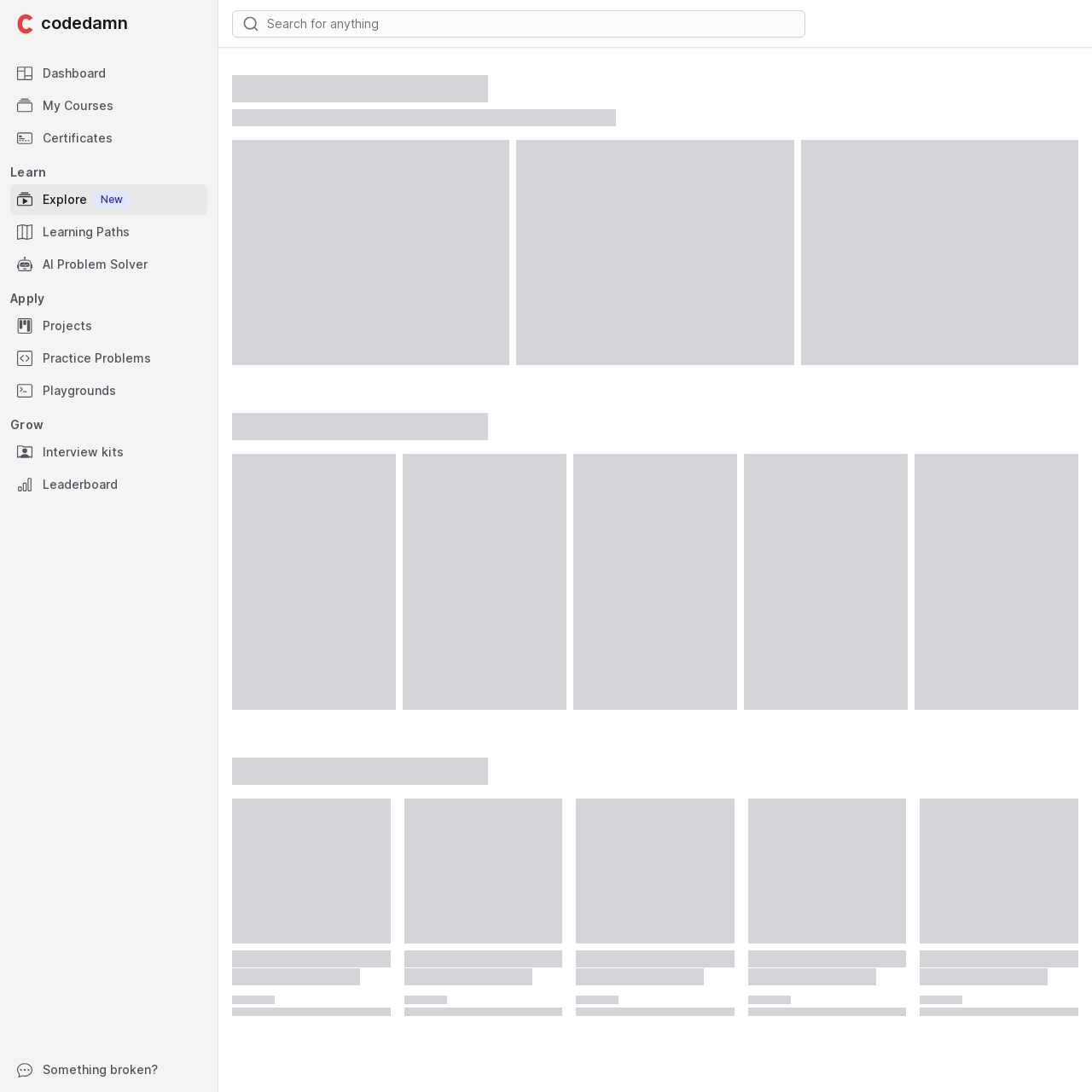Identify the bounding box coordinates of the region I need to click to complete this instruction: "go to Dashboard".

[0.009, 0.053, 0.19, 0.081]